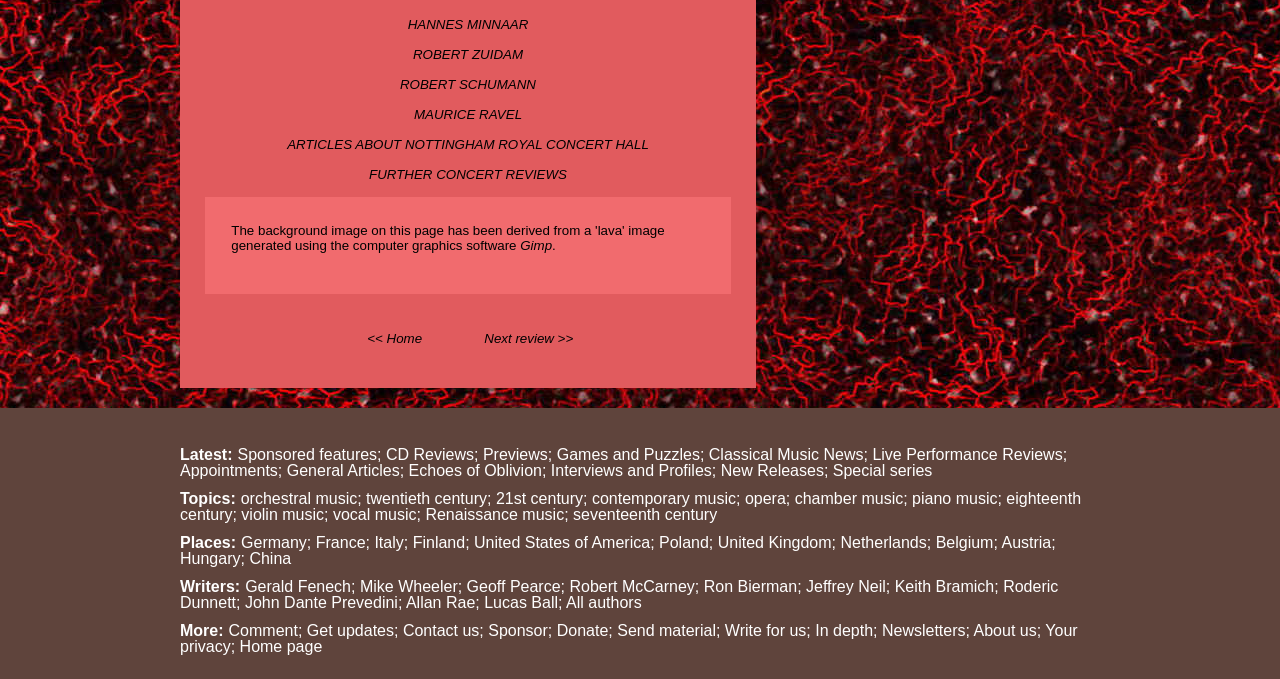How many links are there in the top section?
Please answer using one word or phrase, based on the screenshot.

4